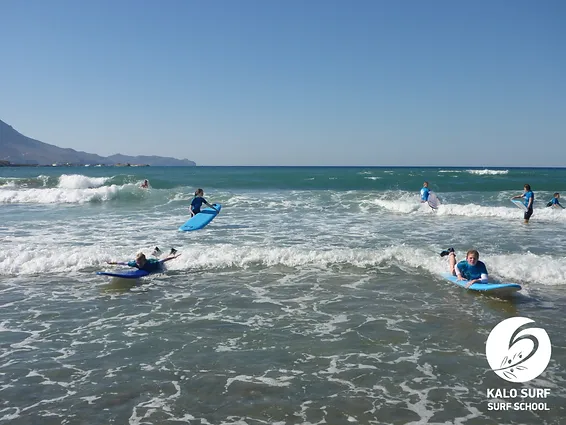Offer an in-depth caption of the image, mentioning all notable aspects.

In a vibrant scene from a surf lesson at Kalo Surf School in Crete, participants are seen enjoying their afternoon session in the picturesque bay of Kissamos. The image showcases several surfers, clad in blue wetsuits, engaging with the inviting waves. Two surfers are prominently featured riding the waves on their boards, while others are seen in the background, making the most of the sunny and lively conditions. The clear blue sky and the tranquil sea create an ideal setting for surfing, highlighting the joy and thrill of the sport. Kalo Surf School emphasizes safety and skill development, ensuring that even those with prior experience can enhance their surfing techniques. This enriching experience reflects camaraderie and excitement, a hallmark of surfing along Crete's beautiful coastline.